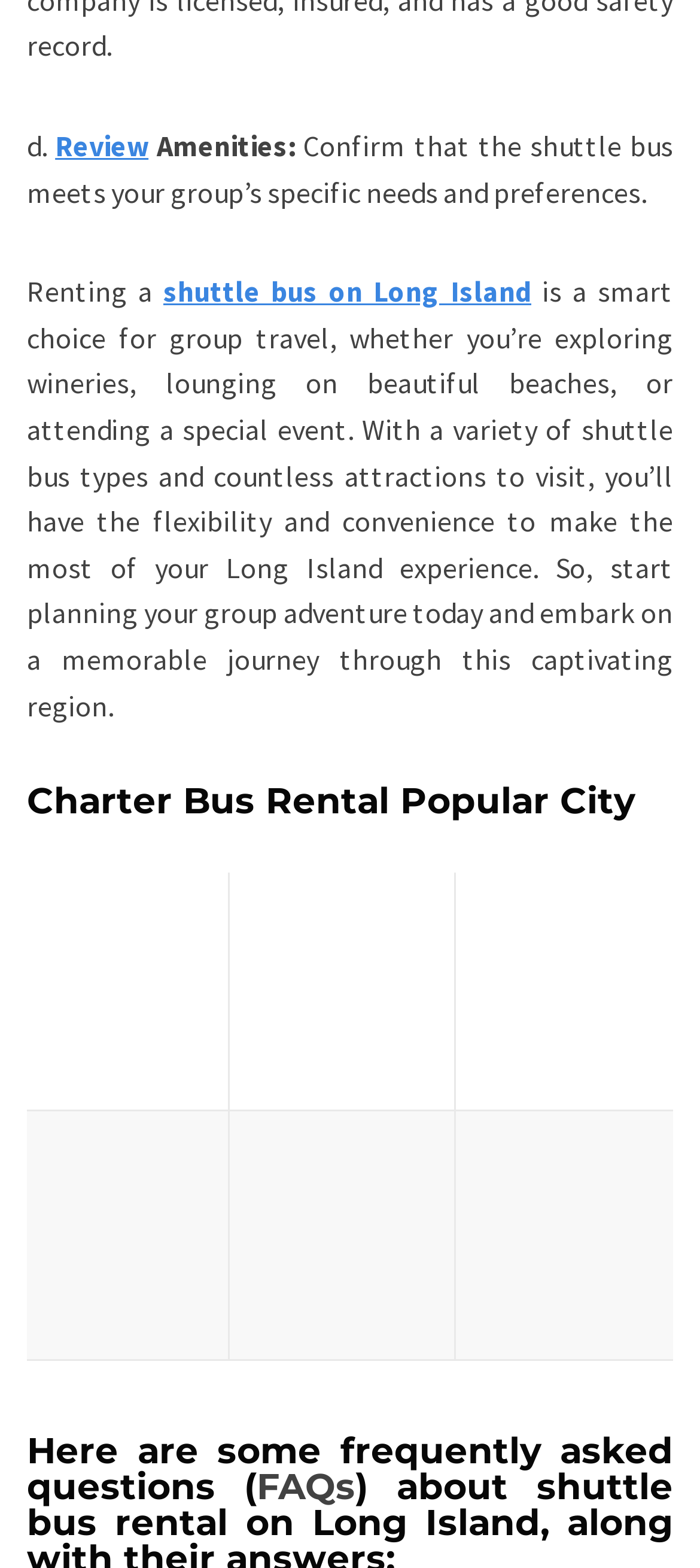Determine the bounding box for the described HTML element: "alt="Manhattan"". Ensure the coordinates are four float numbers between 0 and 1 in the format [left, top, right, bottom].

[0.09, 0.601, 0.273, 0.663]